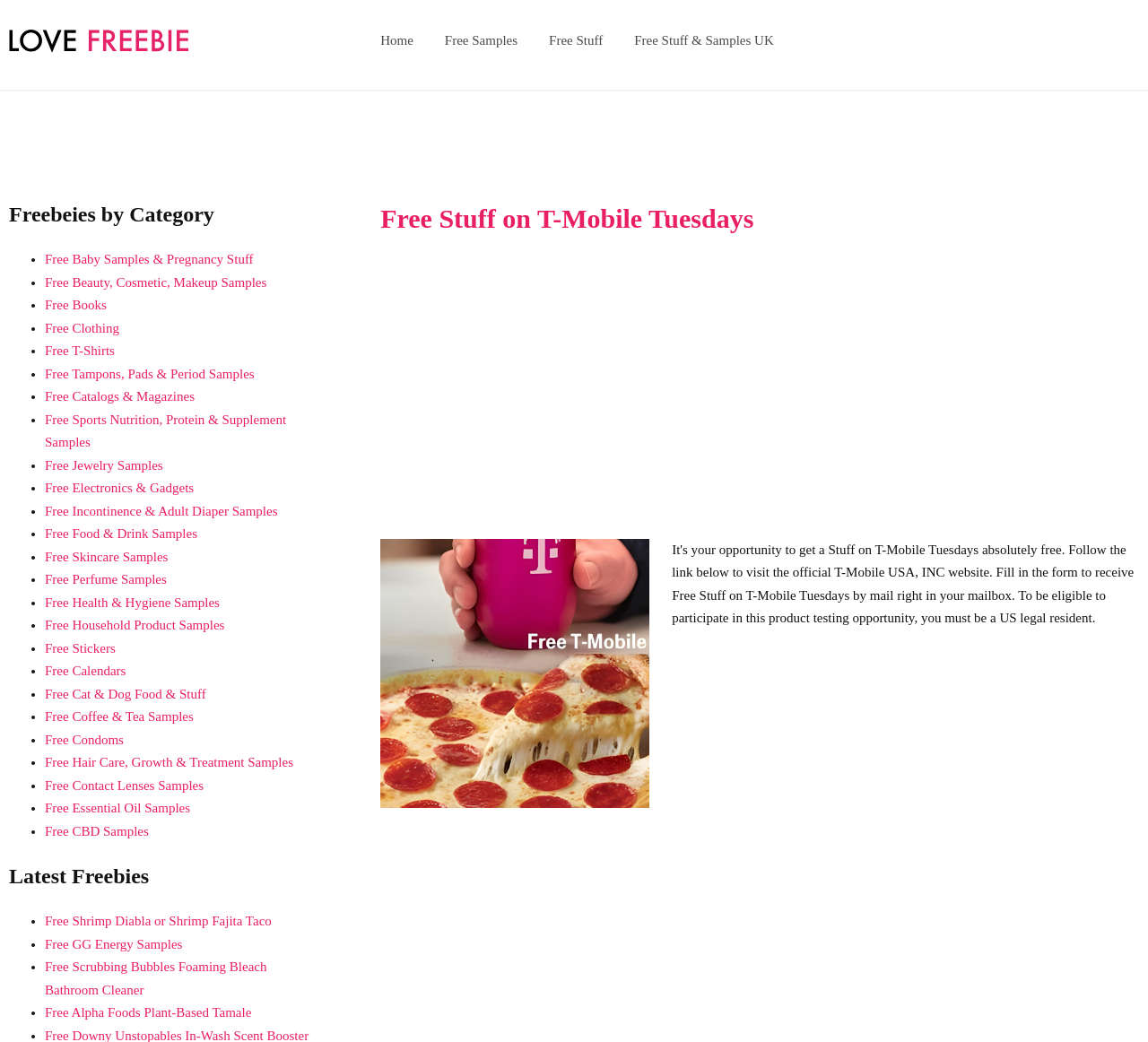Answer the question with a single word or phrase: 
How many categories of free stuff are listed on the webpage?

24